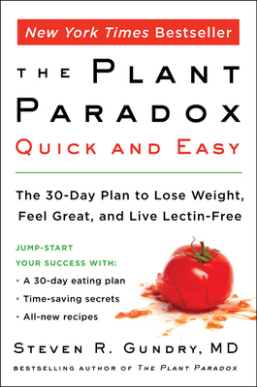Explain the image in a detailed way.

The cover of "The Plant Paradox Quick and Easy," authored by Dr. Steven R. Gundry, MD, prominently features a vibrant red tomato on a white backdrop, symbolizing the book's focus on healthy eating. The title, highlighted in a bold font, emphasizes its status as a "New York Times Bestseller." Underneath the title, the subtitle reads: "The 30-Day Plan to Lose Weight, Feel Great, and Live Lectin-Free." The design conveys a clear promise of a transformative journey towards health through a structured eating plan. This edition is positioned as a guide to achieving wellness with concise, actionable strategies, including time-saving secrets and new recipes, perfect for those looking to adopt a lectin-free lifestyle.